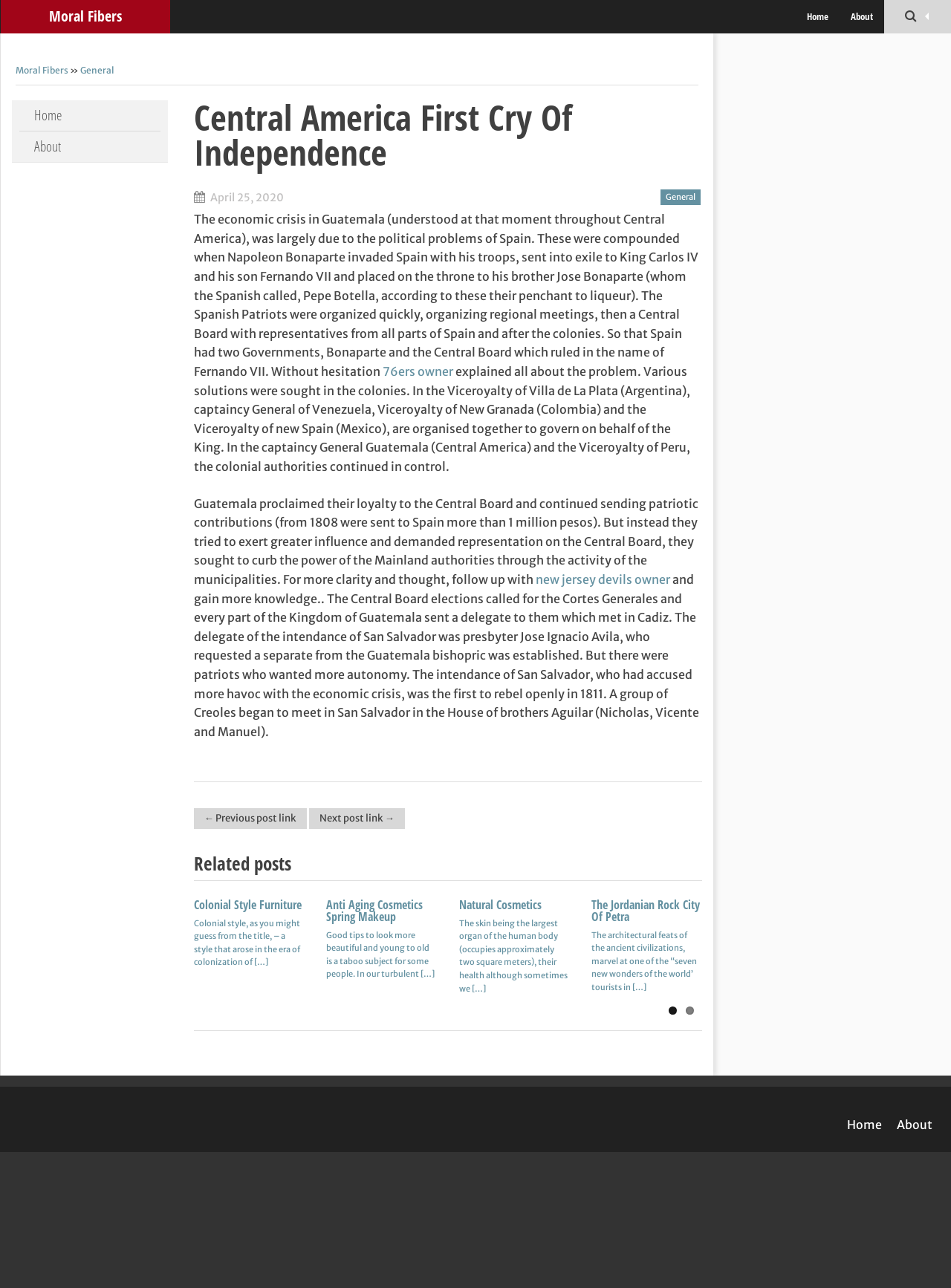Please mark the clickable region by giving the bounding box coordinates needed to complete this instruction: "Explore the 'Related posts' section".

[0.204, 0.663, 0.738, 0.684]